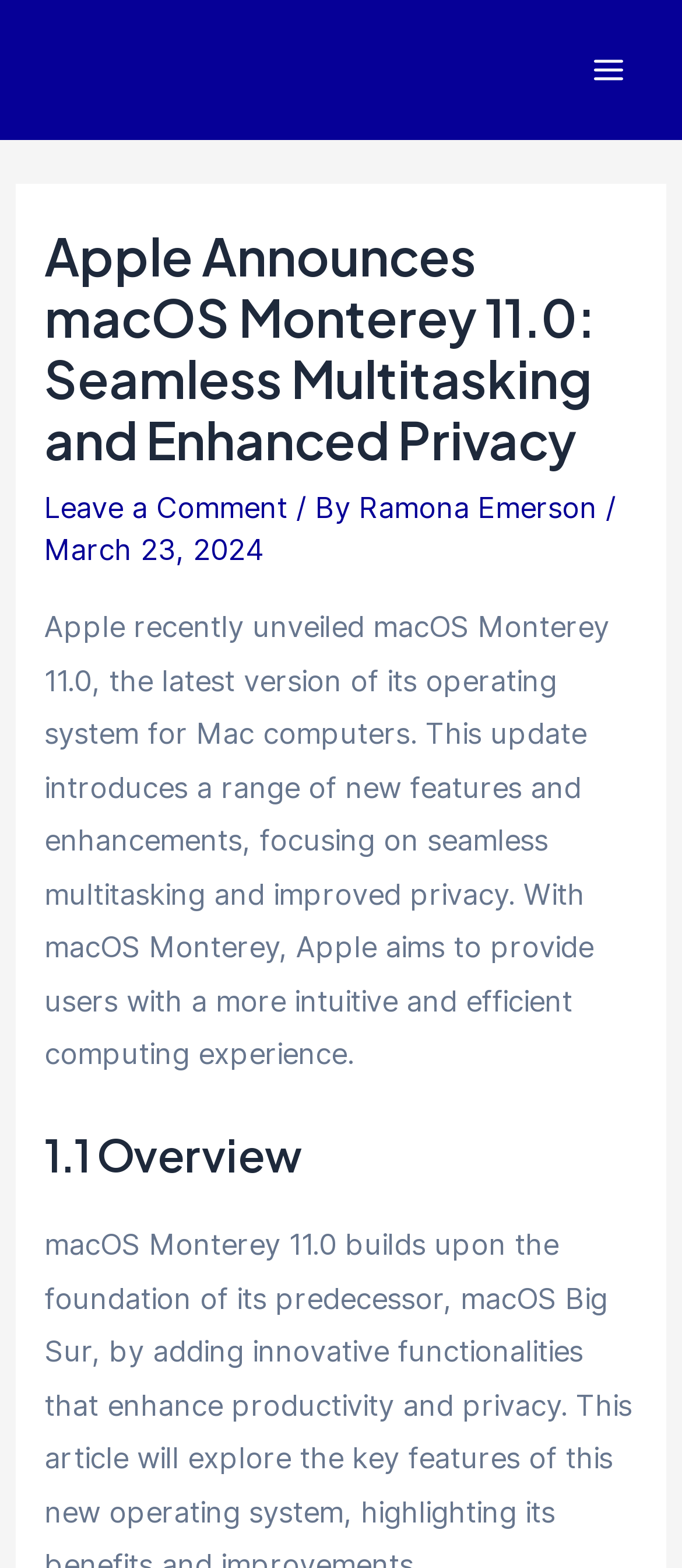Identify and provide the text content of the webpage's primary headline.

Apple Announces macOS Monterey 11.0: Seamless Multitasking and Enhanced Privacy